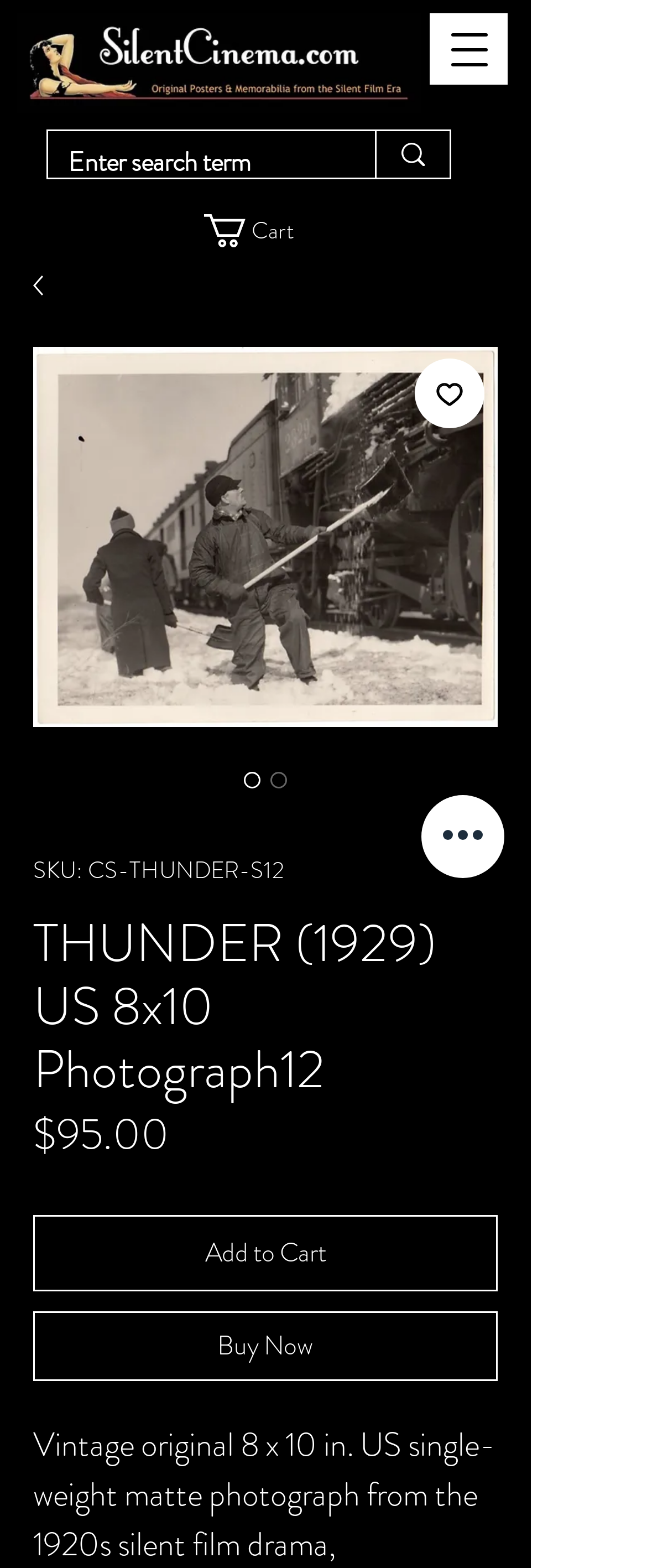Write an extensive caption that covers every aspect of the webpage.

This webpage is about a vintage original 8x10 inch US single-weight matte photograph from the 1929 silent film drama, THUNDER, released by Metro-Goldwyn-Mayer (MGM) and directed by William Nigh. 

At the top left corner, there is the SilentCinema.com logo, which is also a link to the website's homepage. Below the logo, there is a search bar with a search box and a button to enter the search term. 

On the top right corner, there is a cart icon with the text "Cart" next to it. 

Below the search bar, there is a navigation menu button that opens a dialog when clicked. 

The main content of the webpage is about the photograph, with a large image of the photograph taking up most of the space. Above the image, there are two radio buttons with the same label as the photograph's title. 

Below the image, there are several buttons and text elements. There is an "Add to Wishlist" button, a "SKU" label with the product code, a heading with the photograph's title, a price label with the price "$95.00", and two buttons to "Add to Cart" and "Buy Now". 

At the bottom right corner, there is a "Quick actions" button.